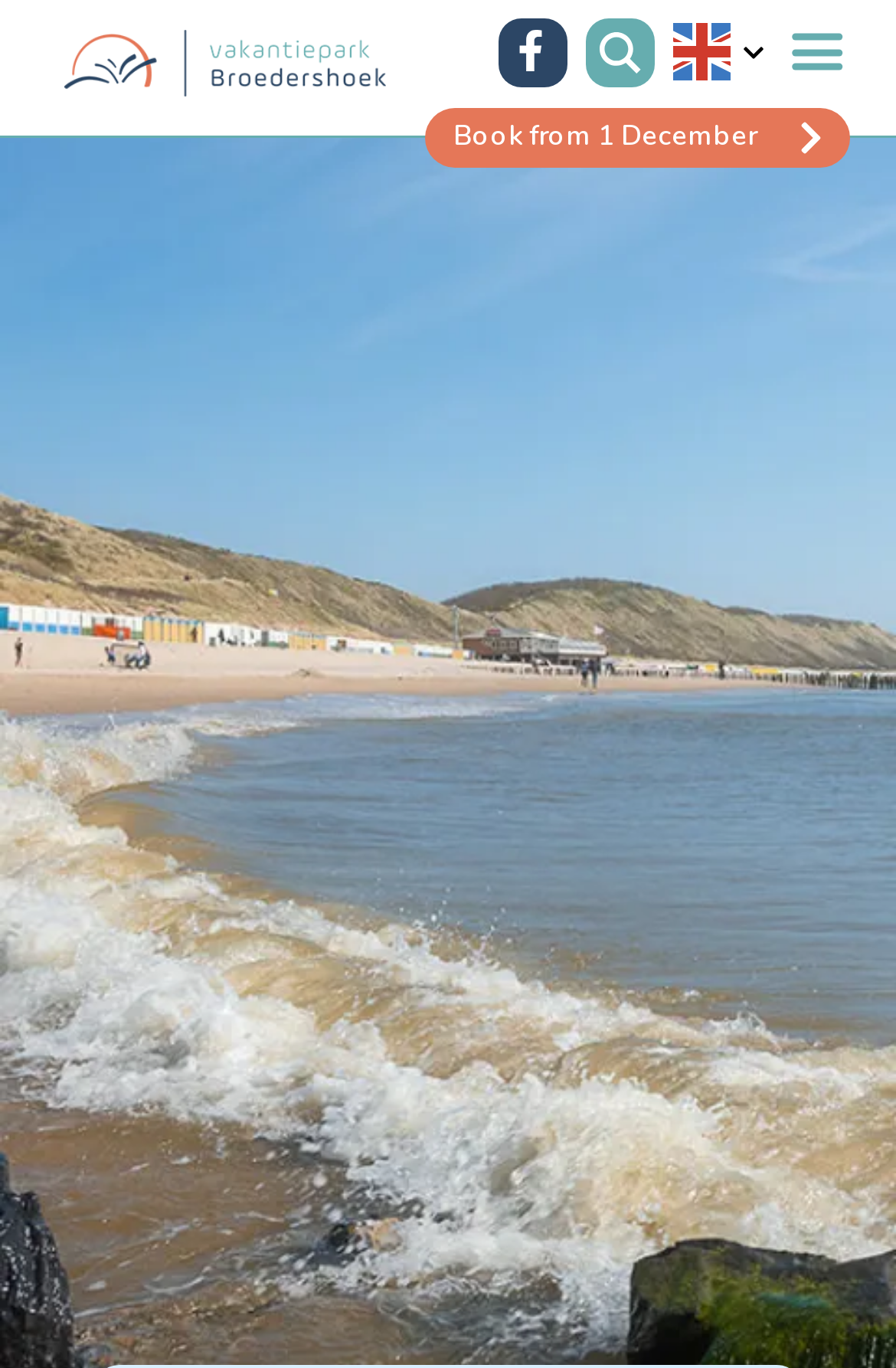What is the shape of the icon next to the 'Taalkeuze (en)' image?
Look at the screenshot and provide an in-depth answer.

I deduced this by examining the image 'Taalkeuze (en)' with bounding box coordinates [0.752, 0.017, 0.816, 0.059], which is accompanied by a flag icon, indicating that the shape of the icon is a flag.